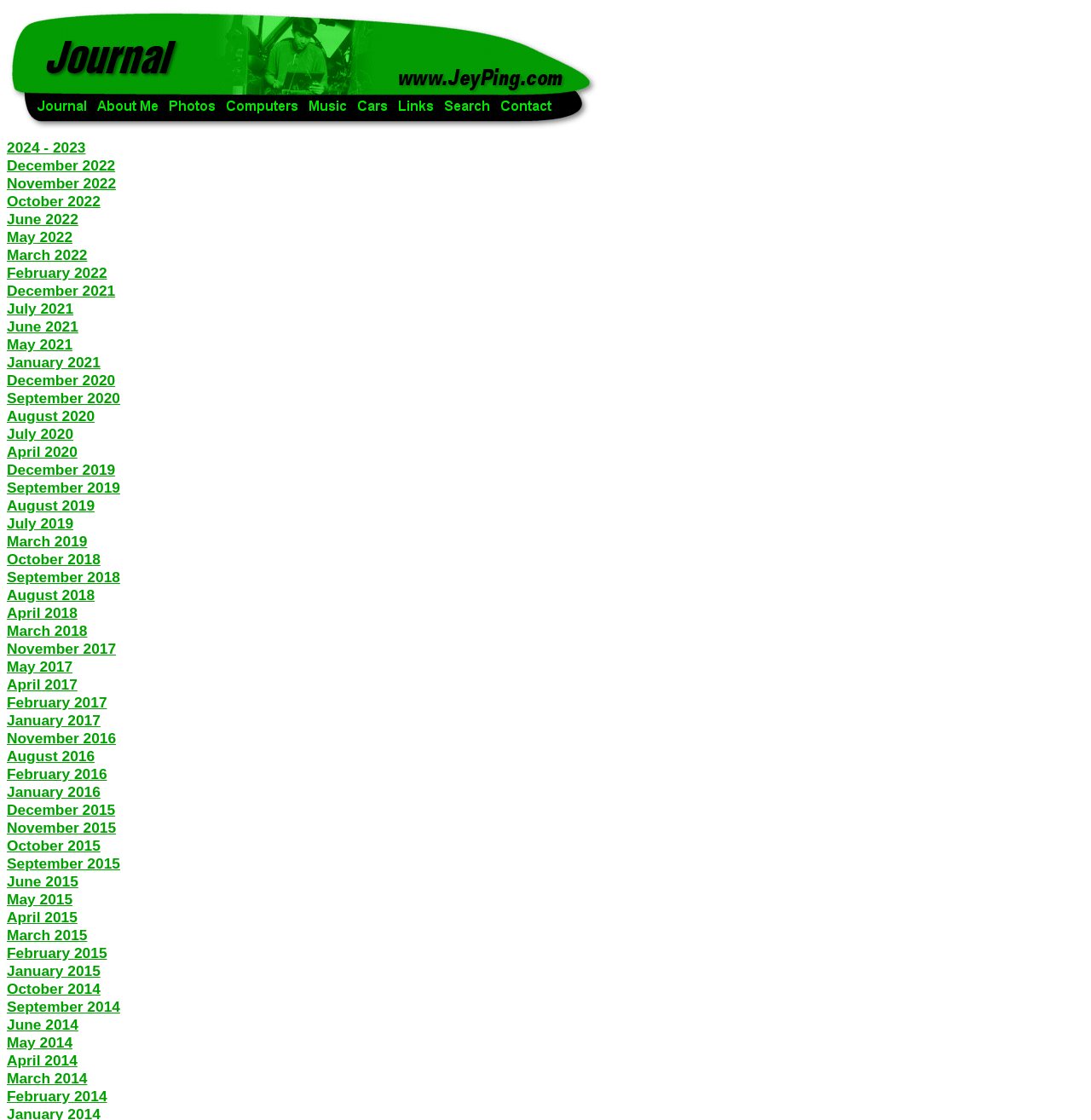Give a concise answer using only one word or phrase for this question:
How many months are listed in the journal archive?

43